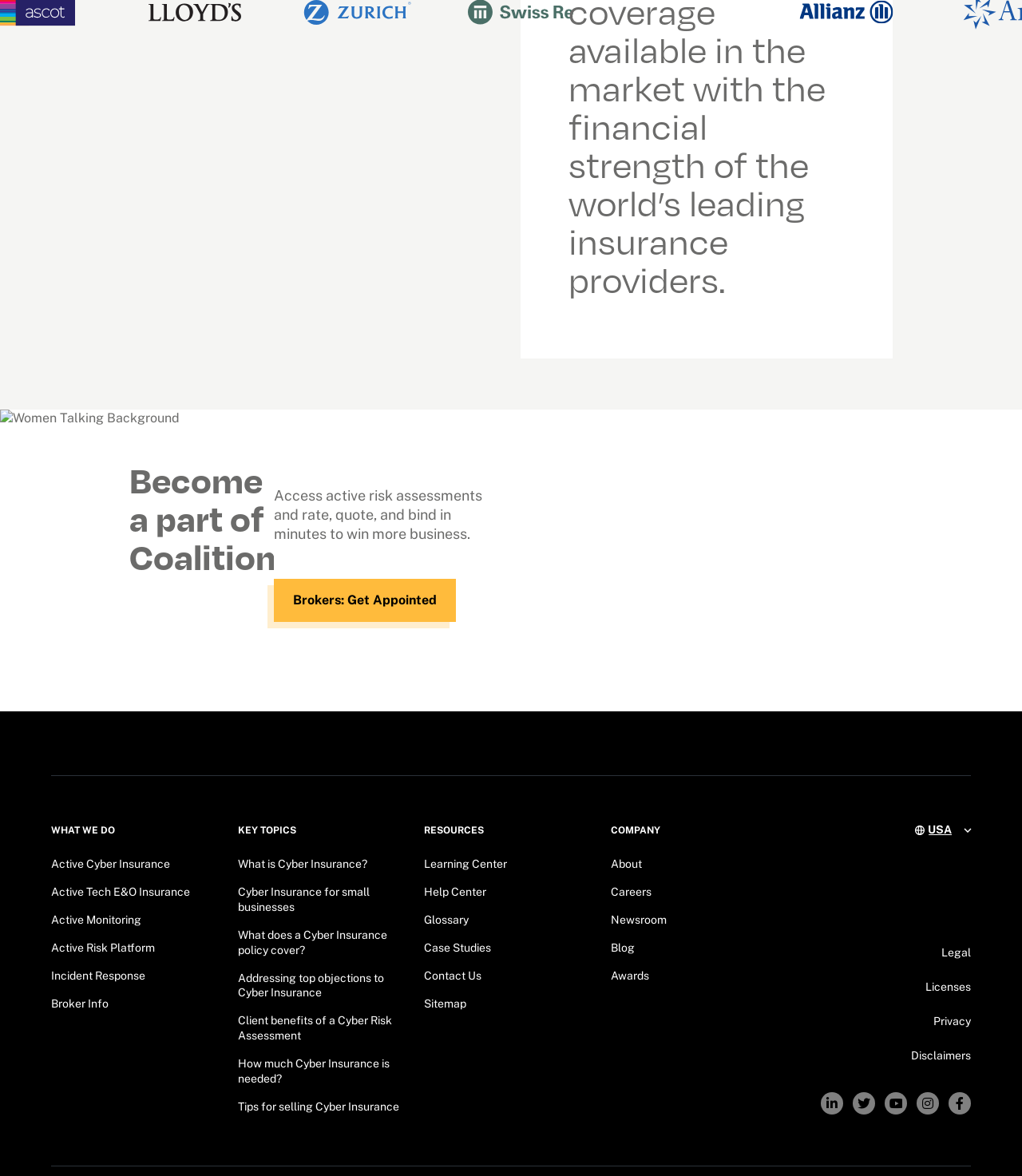Identify the bounding box of the HTML element described as: "Cyber Insurance for small businesses".

[0.232, 0.741, 0.402, 0.778]